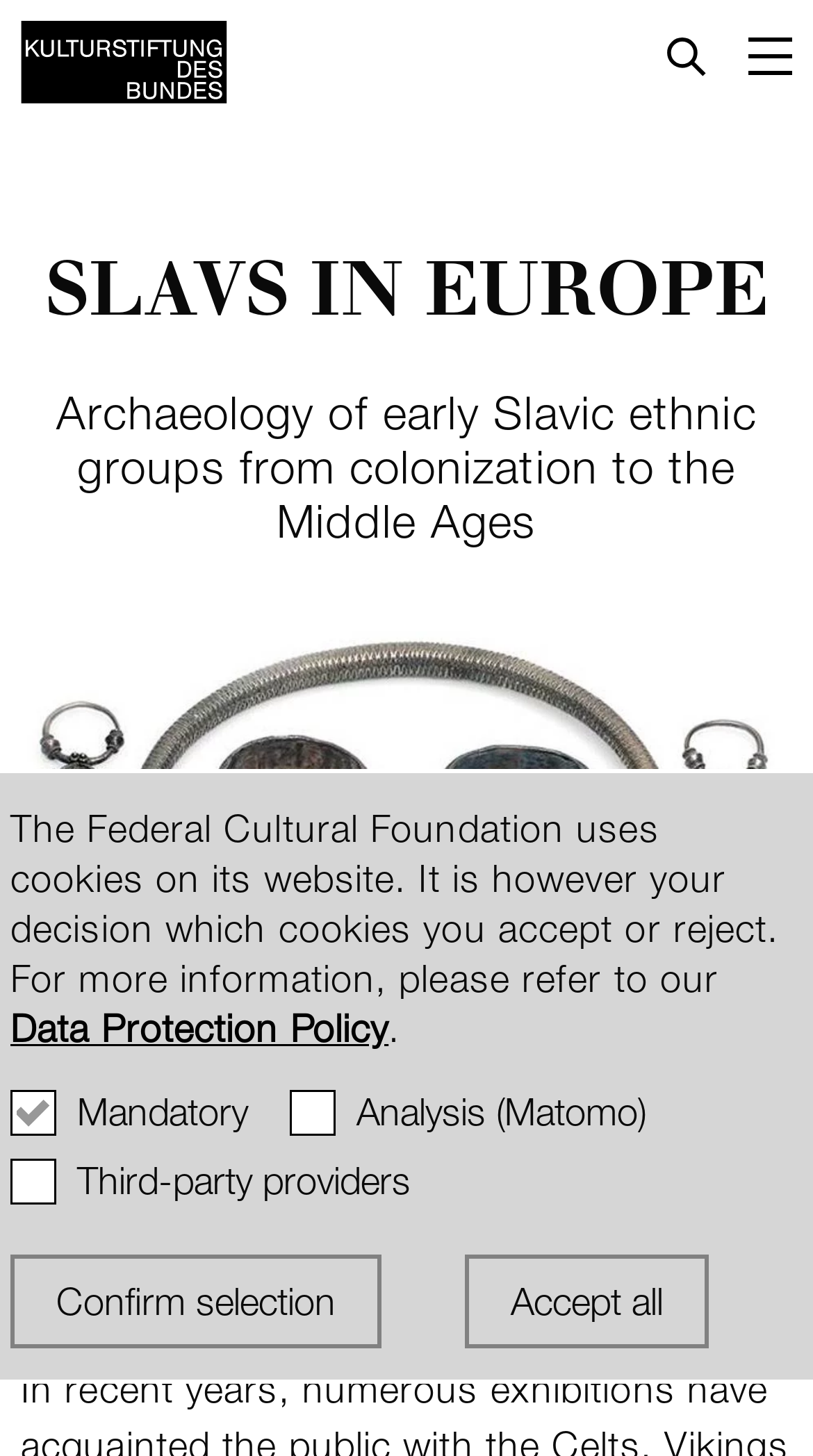Please reply to the following question using a single word or phrase: 
What is the material of the artifact shown in the figure?

Silber